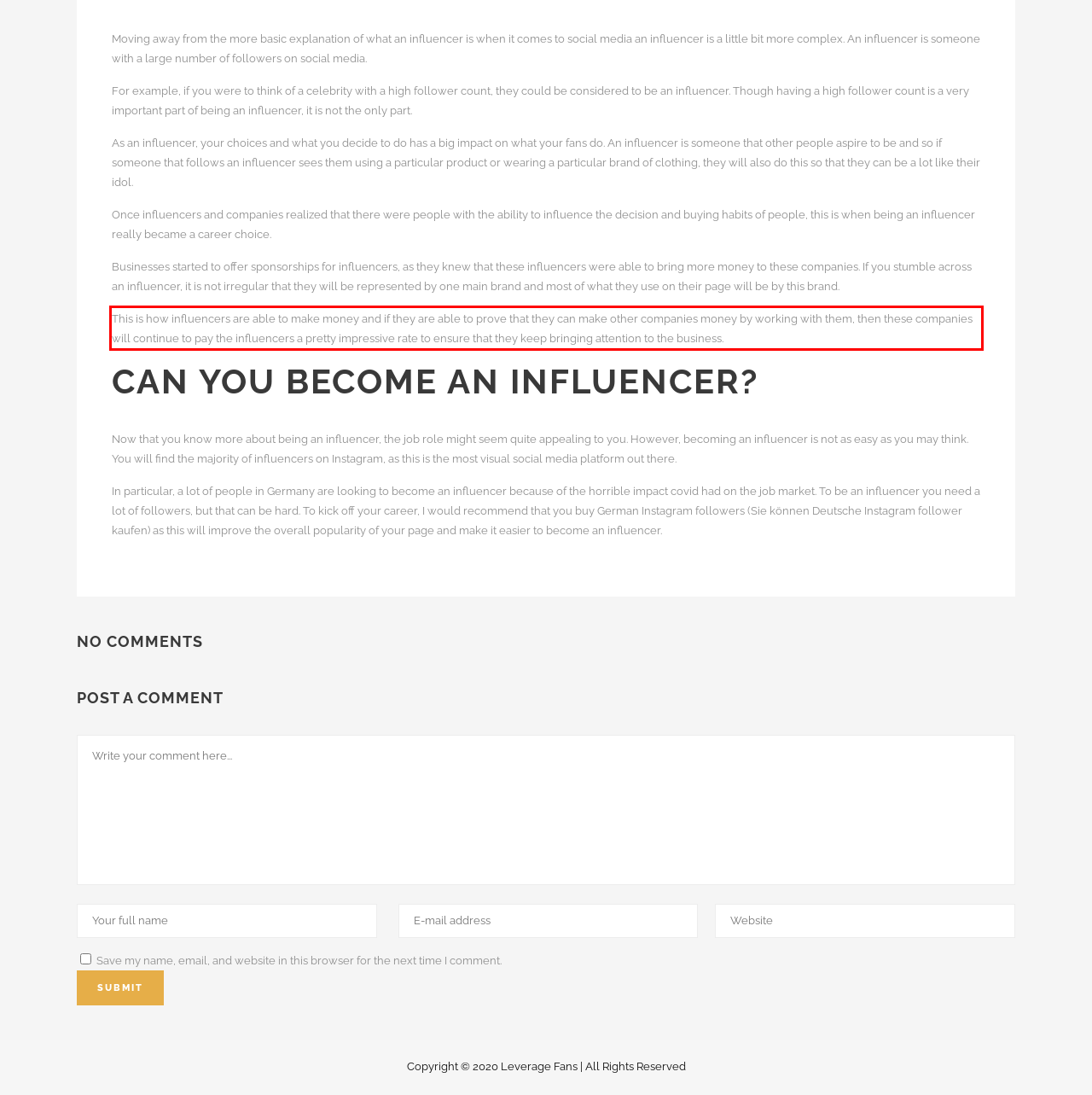Please examine the webpage screenshot containing a red bounding box and use OCR to recognize and output the text inside the red bounding box.

This is how influencers are able to make money and if they are able to prove that they can make other companies money by working with them, then these companies will continue to pay the influencers a pretty impressive rate to ensure that they keep bringing attention to the business.